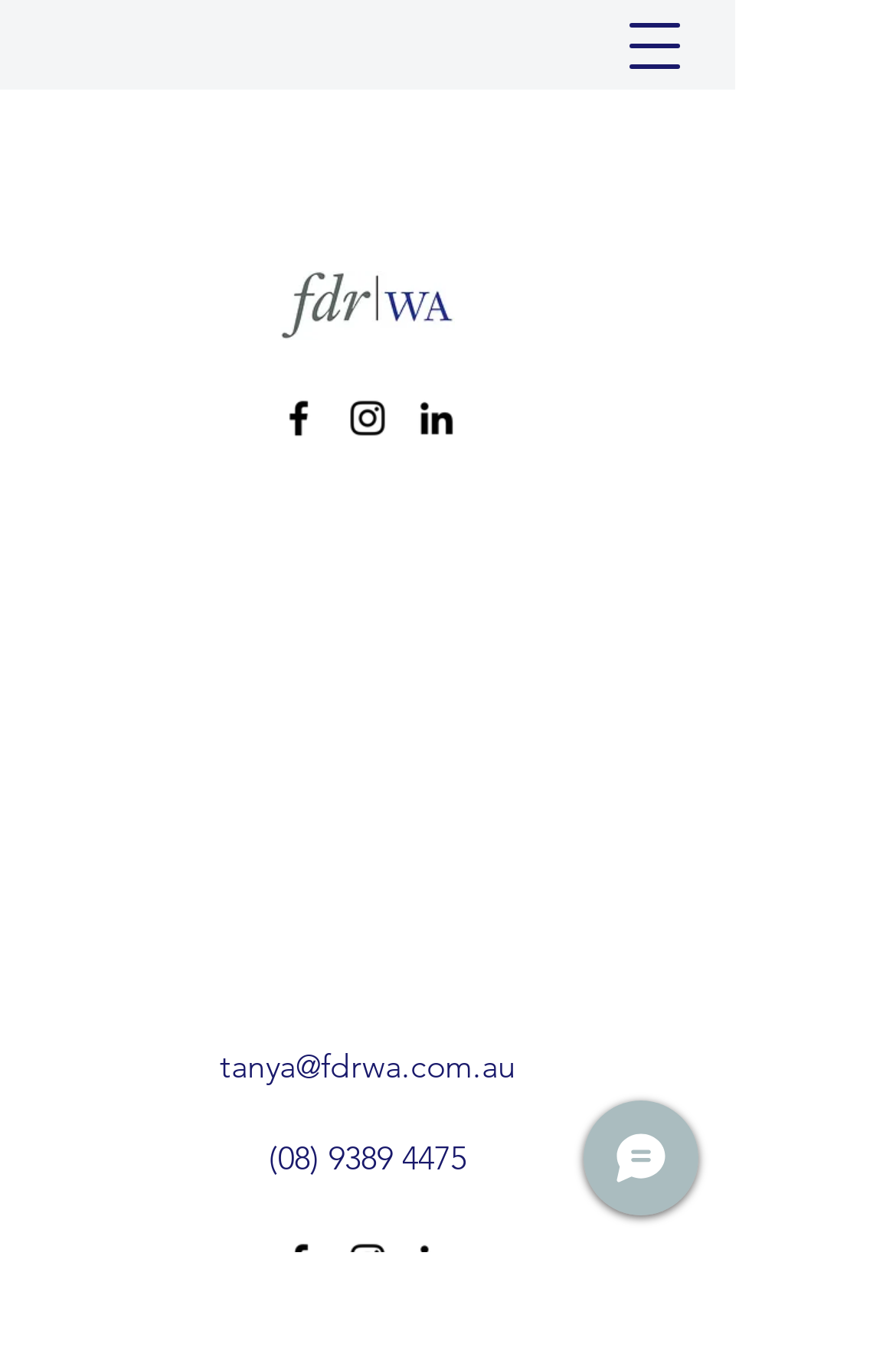Find the bounding box coordinates of the area to click in order to follow the instruction: "Visit Family Dispute Resolution WA website".

[0.313, 0.2, 0.508, 0.251]